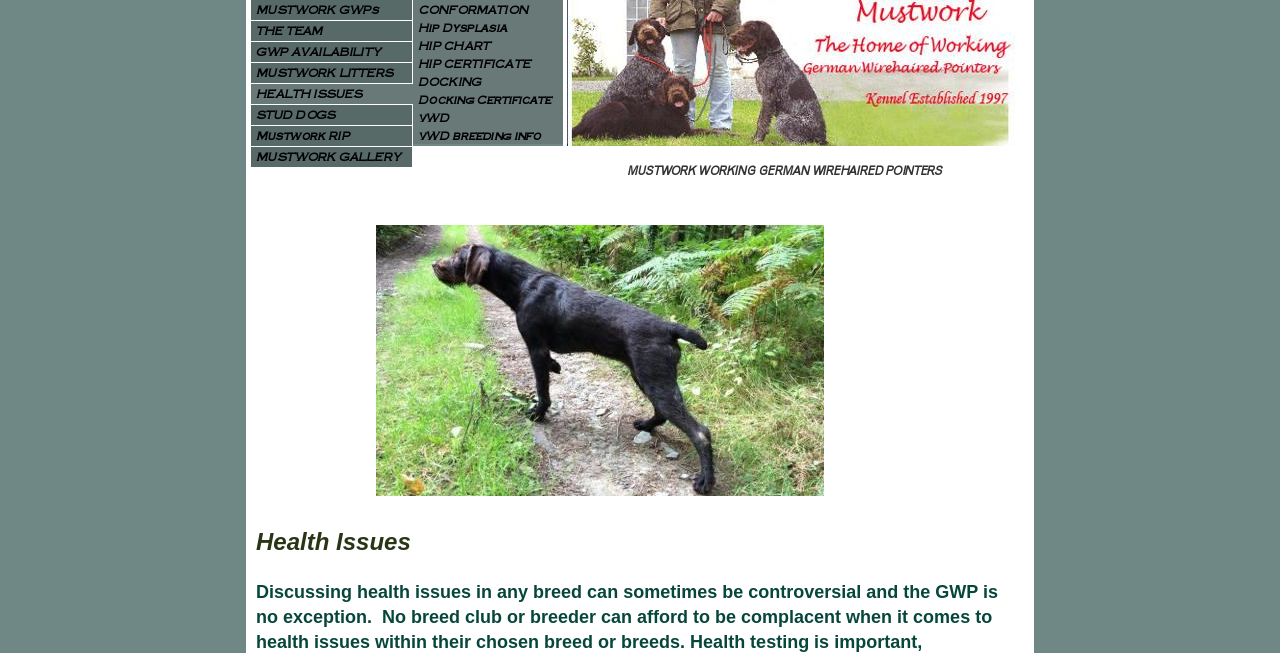Identify the bounding box coordinates of the clickable region required to complete the instruction: "click the third link in the middle column". The coordinates should be given as four float numbers within the range of 0 and 1, i.e., [left, top, right, bottom].

[0.323, 0.055, 0.44, 0.083]